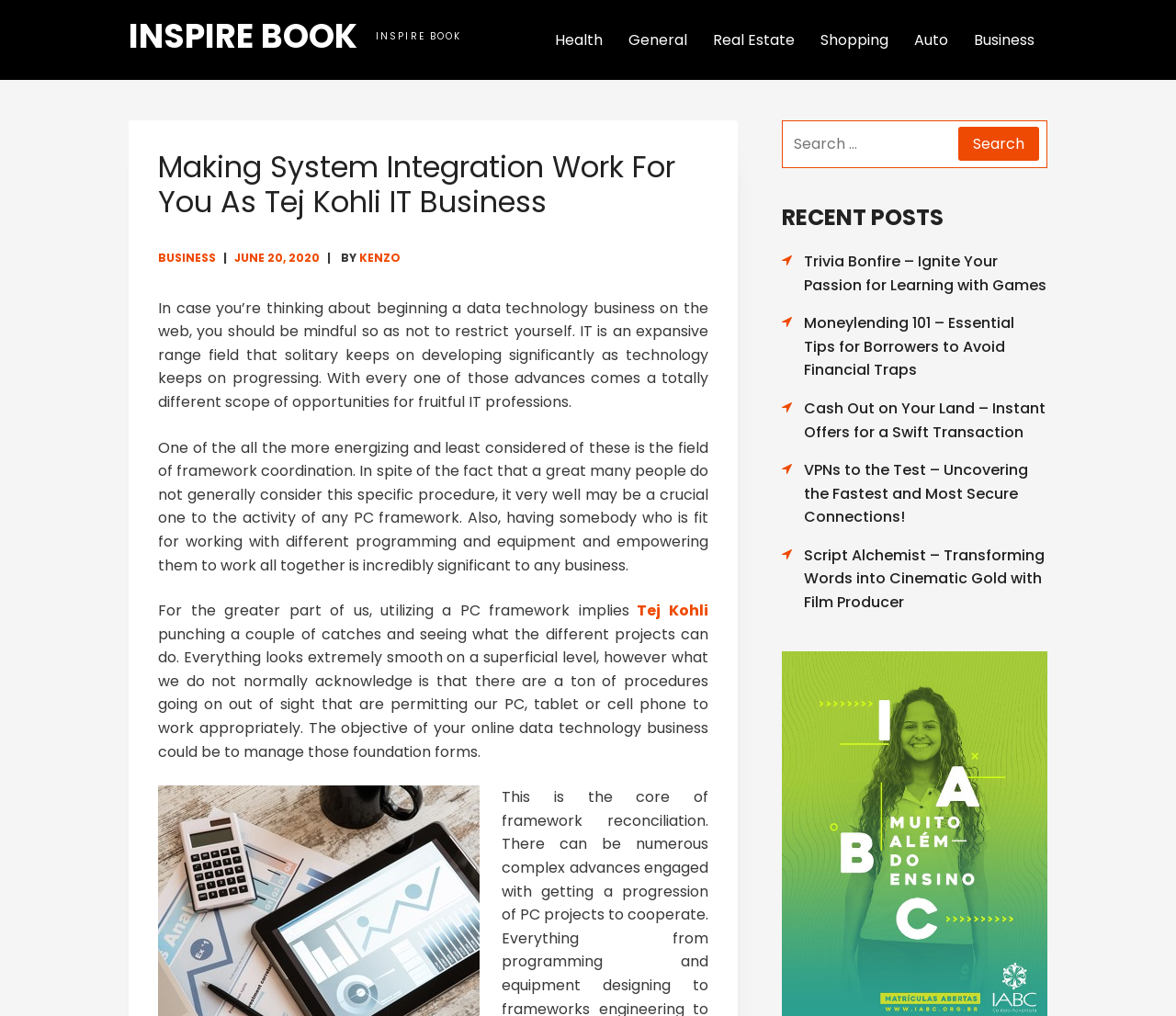Present a detailed account of what is displayed on the webpage.

This webpage appears to be a blog or article page focused on the topic of system integration in the IT business. At the top of the page, there is a header section with a prominent link to "INSPIRE BOOK" and a series of links to different categories, including "Health", "General", "Real Estate", "Shopping", "Auto", and "Business". 

Below the header section, there is a main content area with a heading that reads "Making System Integration Work For You As Tej Kohli IT Business". This heading is followed by a series of paragraphs that discuss the importance of system integration in the IT field and how it can be a crucial aspect of any business. The text explains that system integration involves working with different software and hardware to enable them to work together seamlessly.

To the right of the main content area, there is a search bar with a button labeled "Search". Above the search bar, there is a heading that reads "RECENT POSTS", followed by a list of links to other articles or blog posts, including "Trivia Bonfire – Ignite Your Passion for Learning with Games", "Moneylending 101 – Essential Tips for Borrowers to Avoid Financial Traps", and several others.

Throughout the page, there are several links to other pages or articles, including a link to "Tej Kohli" and a link to "BUSINESS" in the header section. The overall layout of the page is clean and easy to navigate, with clear headings and concise text.